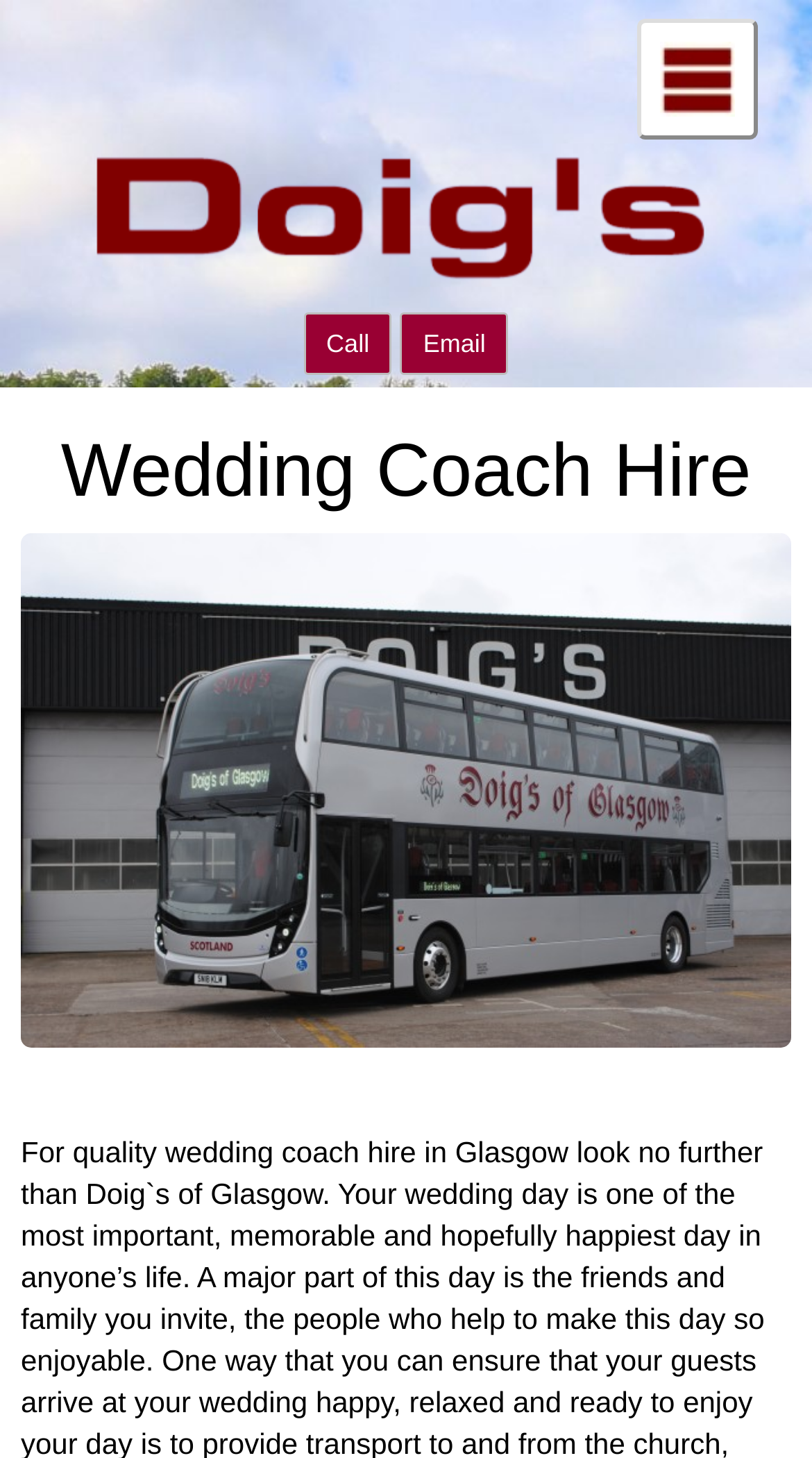Show the bounding box coordinates for the HTML element as described: "Email".

[0.493, 0.214, 0.626, 0.257]